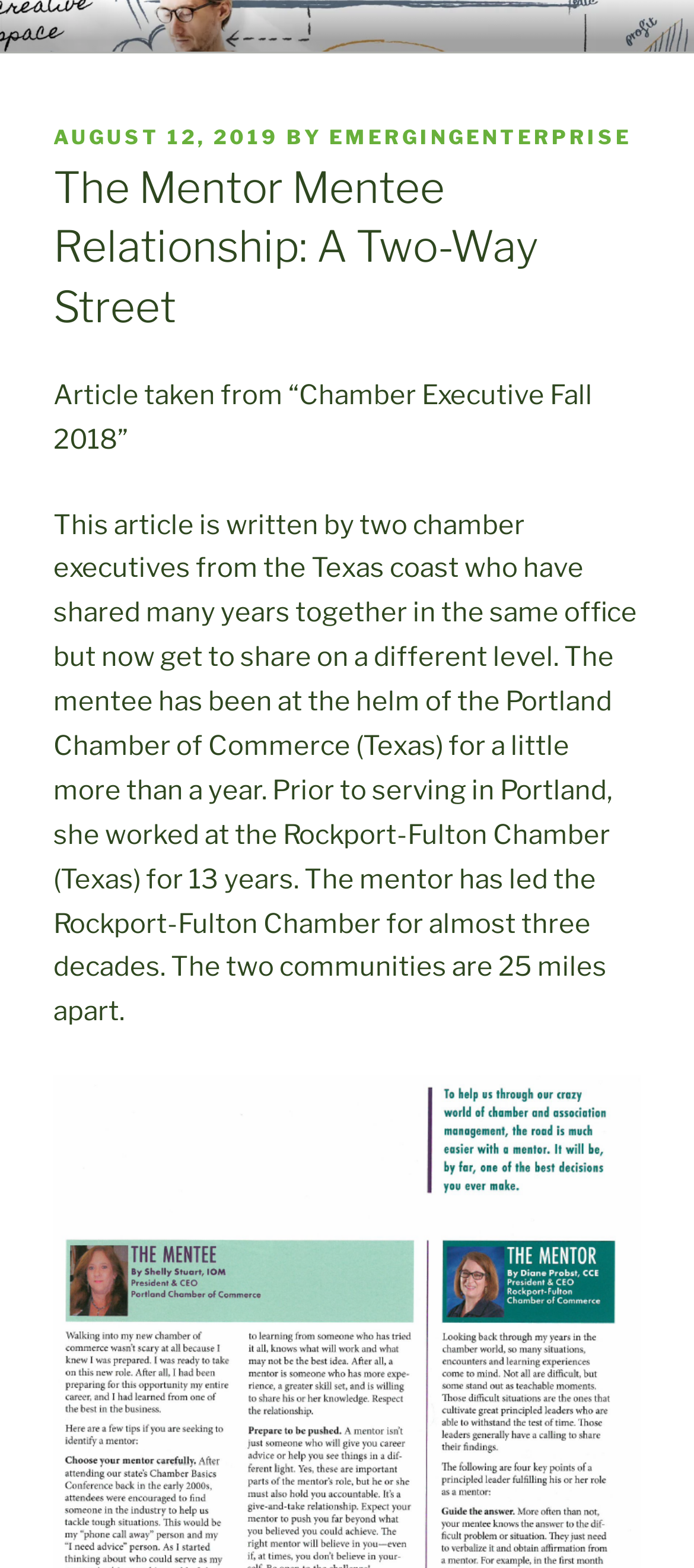Respond with a single word or phrase for the following question: 
How many years has the mentor led the Rockport-Fulton Chamber?

almost three decades